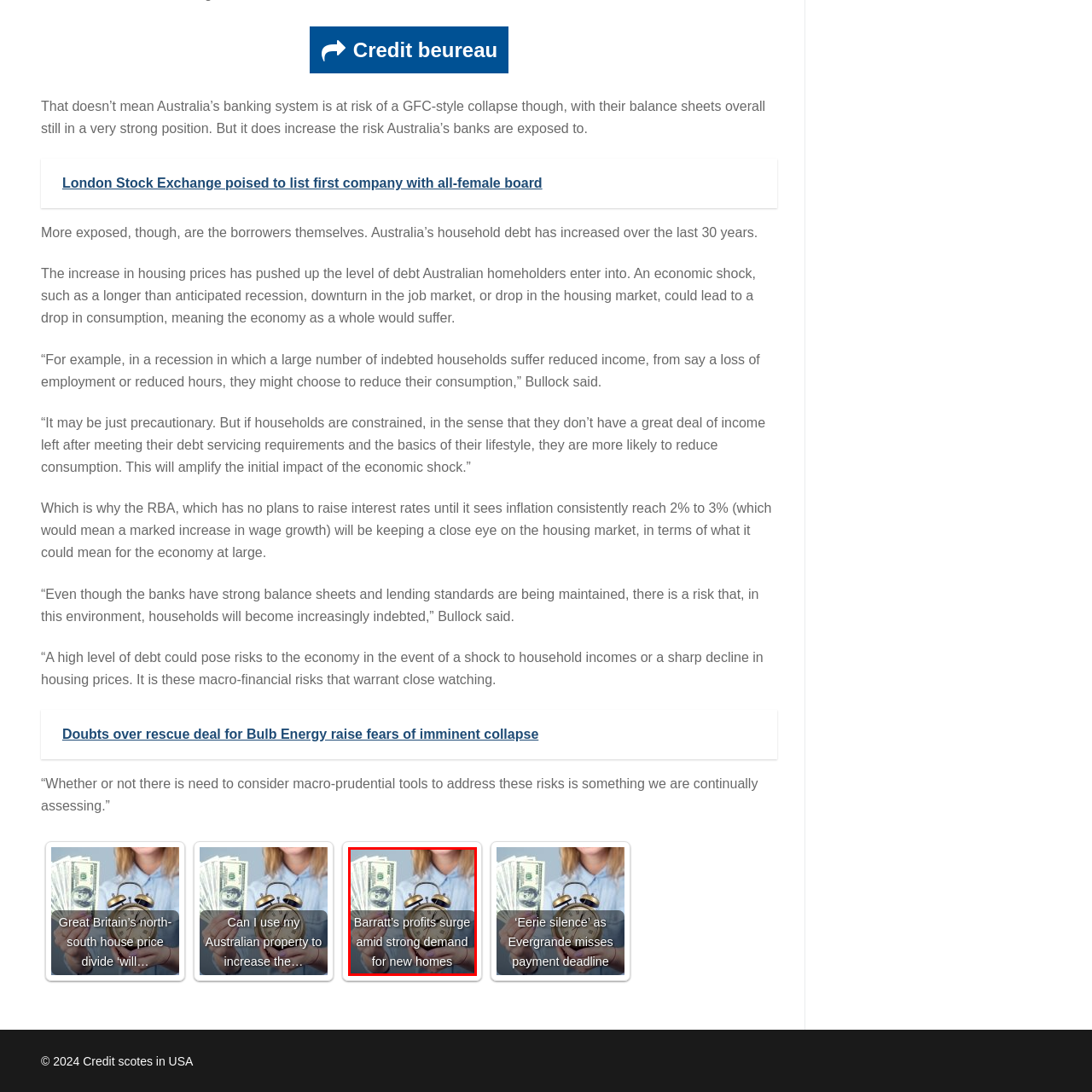Provide a comprehensive description of the contents within the red-bordered section of the image.

The image features an individual holding a stack of cash in one hand and a vintage alarm clock in the other, symbolizing the intersection of financial success and timely decision-making. Accompanying the visual is the text "Barratt's profits surge amid strong demand for new homes," indicating a notable increase in profitability for Barratt Developments, attributed to a robust market for new housing. This suggests a positive trend in the real estate sector, reflecting strong consumer interest and potential economic growth. The alarming visual juxtaposition emphasizes urgency in the current market landscape, highlighting the significance of timely investments and opportunities within the housing market.